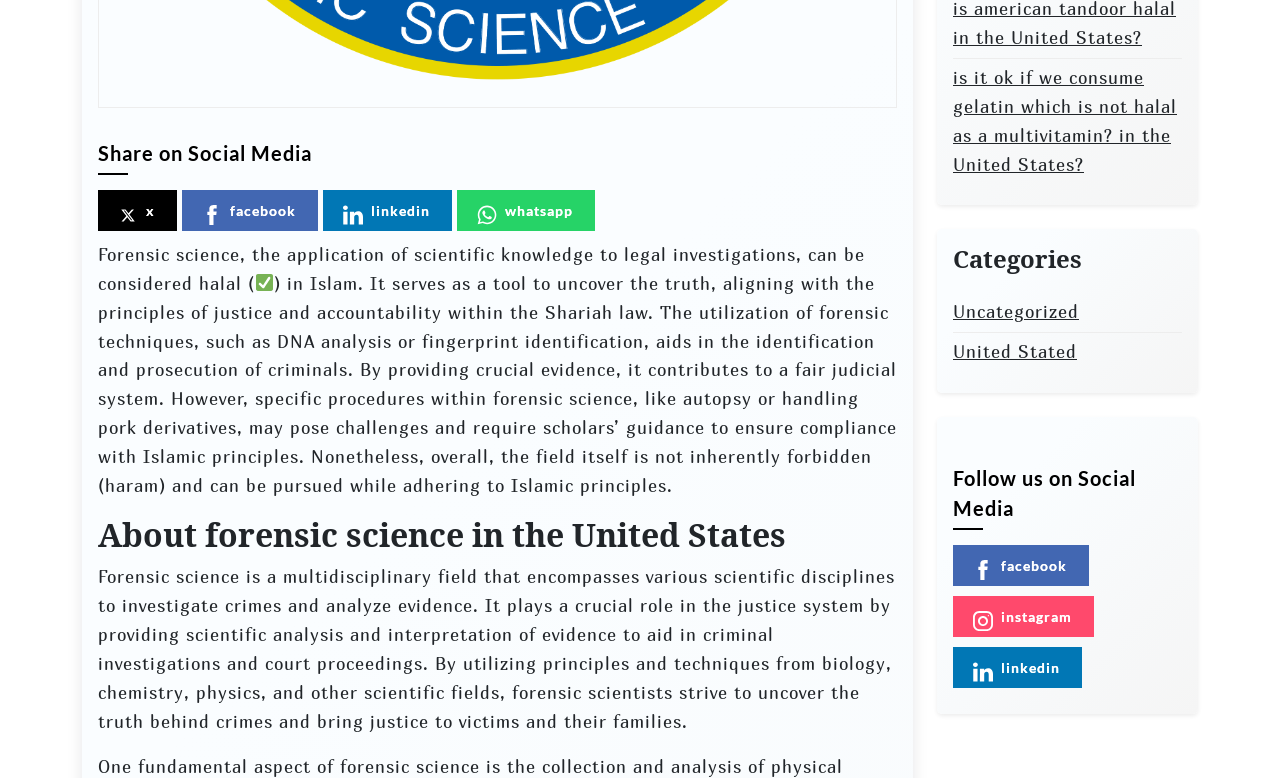Using the provided element description "whatsapp", determine the bounding box coordinates of the UI element.

[0.357, 0.244, 0.465, 0.297]